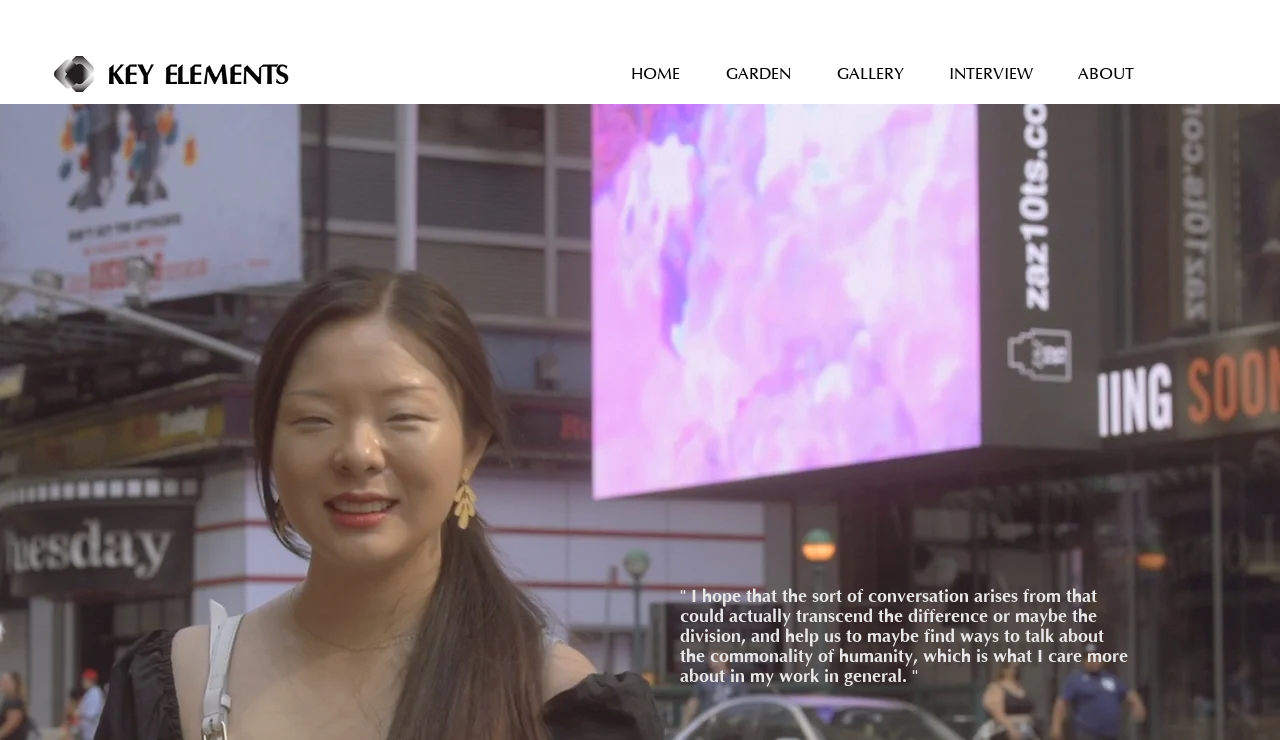Identify the bounding box for the UI element described as: "ABOUT". Ensure the coordinates are four float numbers between 0 and 1, formatted as [left, top, right, bottom].

[0.824, 0.066, 0.903, 0.134]